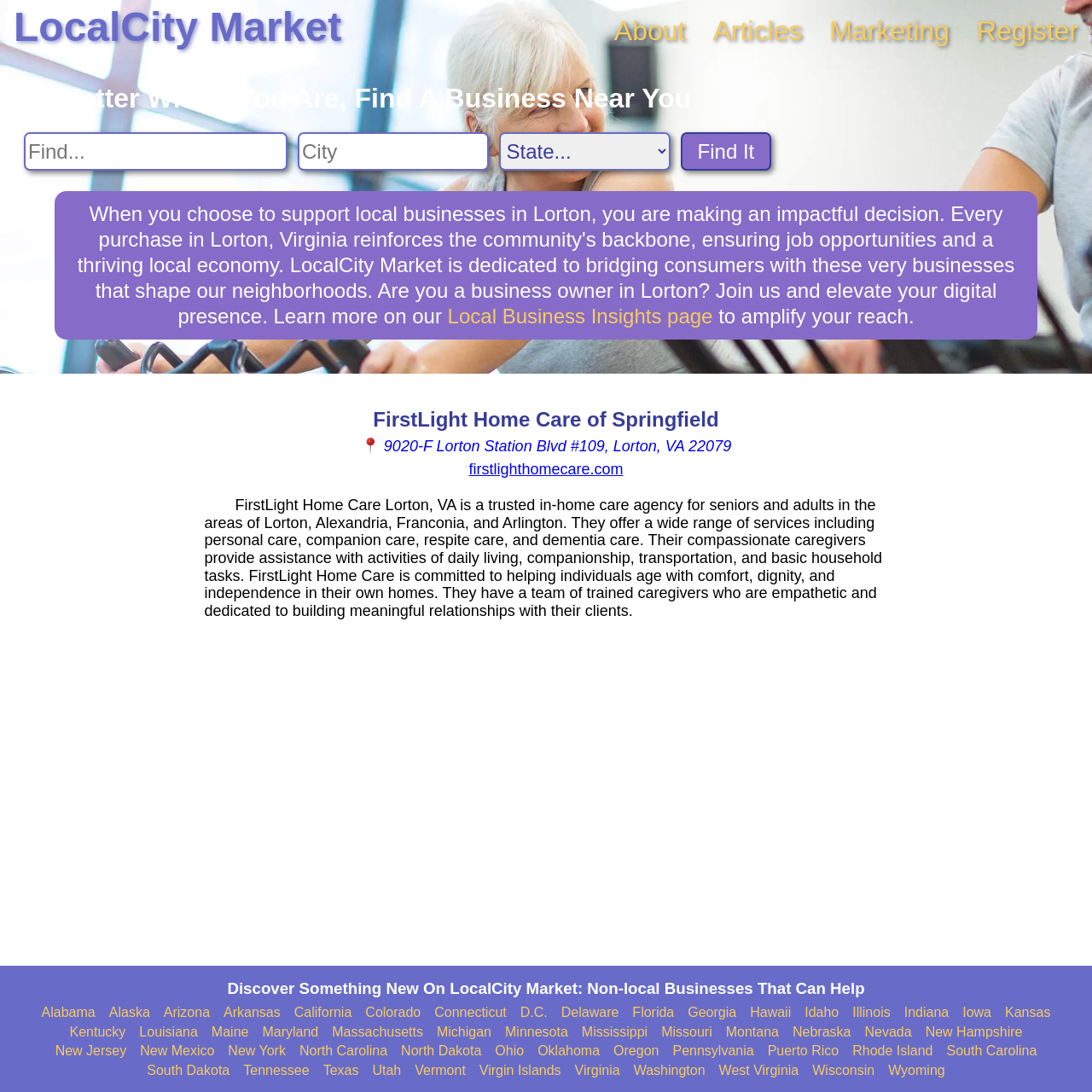Please locate the bounding box coordinates of the element that needs to be clicked to achieve the following instruction: "Visit the LocalCity Market homepage". The coordinates should be four float numbers between 0 and 1, i.e., [left, top, right, bottom].

[0.012, 0.003, 0.313, 0.046]